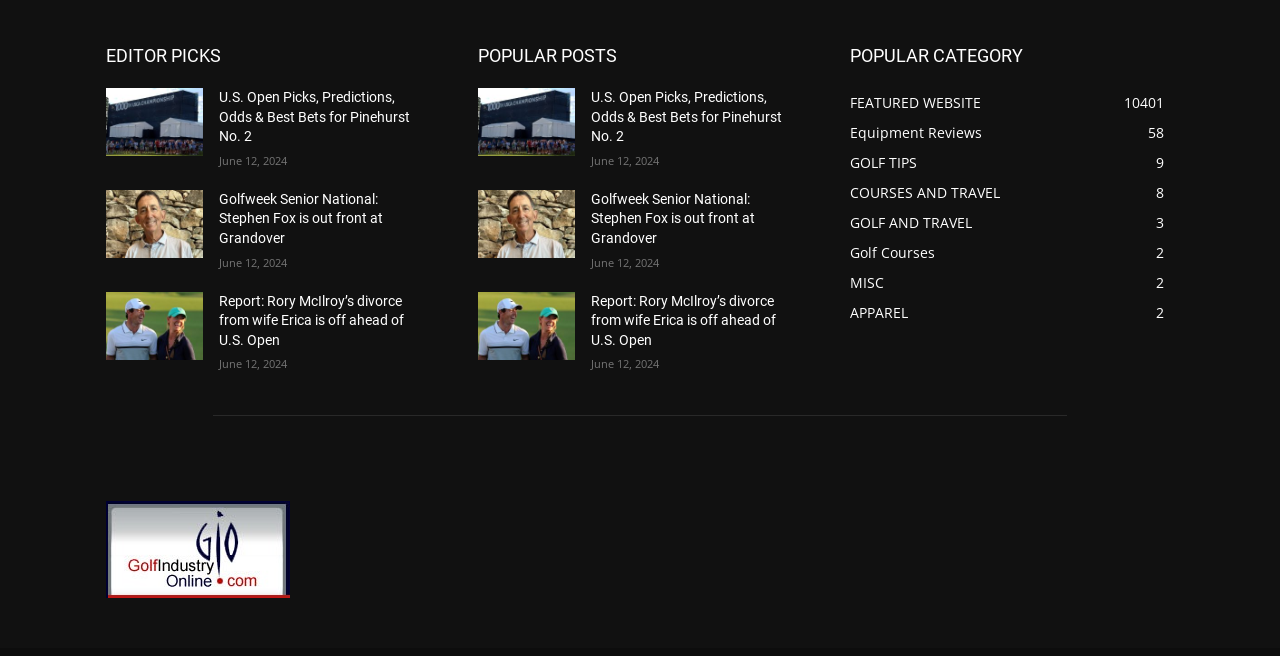Answer the following query concisely with a single word or phrase:
How many articles are listed under 'EDITOR PICKS'?

3